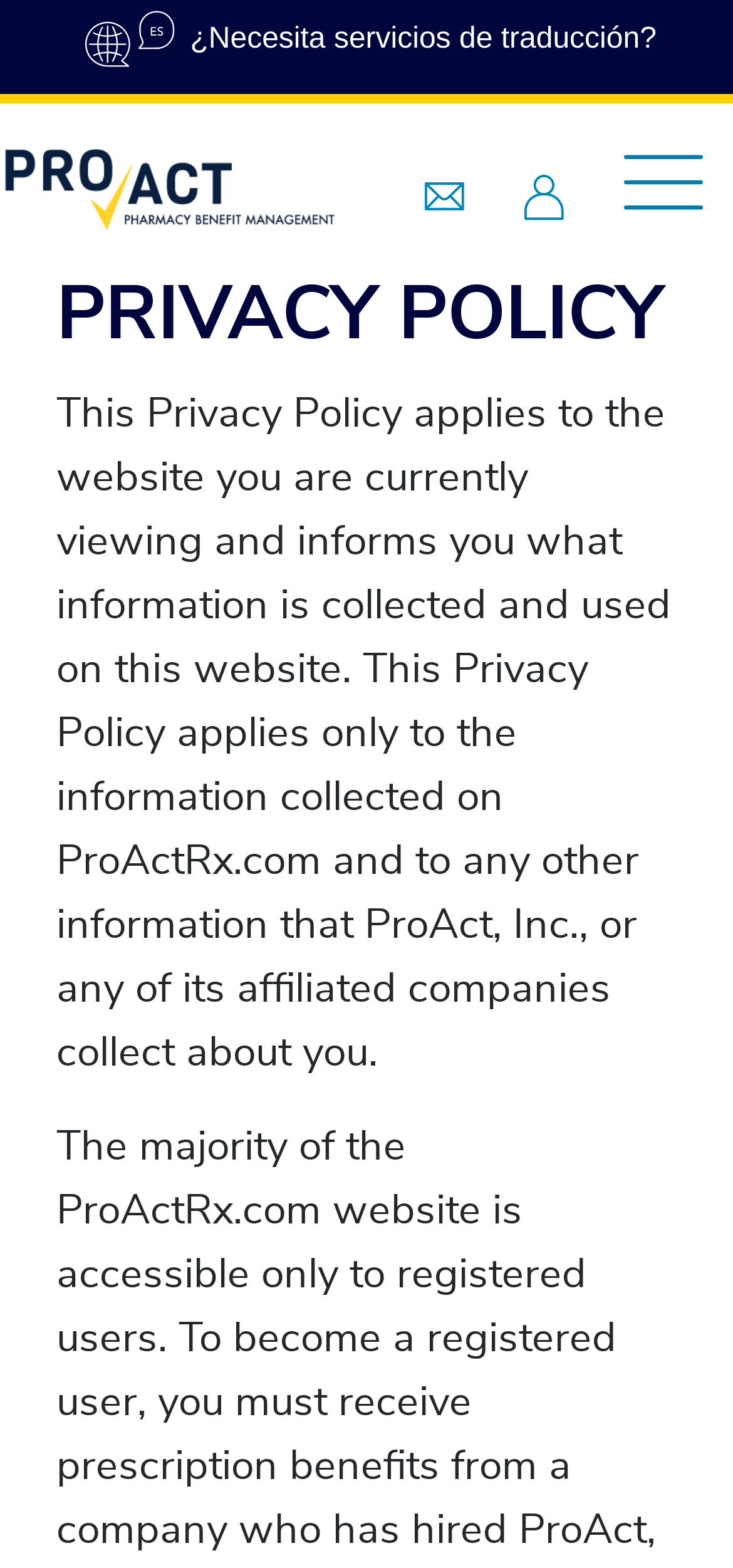What is the language translation service icon?
Using the image, provide a detailed and thorough answer to the question.

I found the image element with the description 'Icono del Servicio de Traducción al Español' at coordinates [0.104, 0.0, 0.248, 0.05], which suggests it is an icon for language translation service.